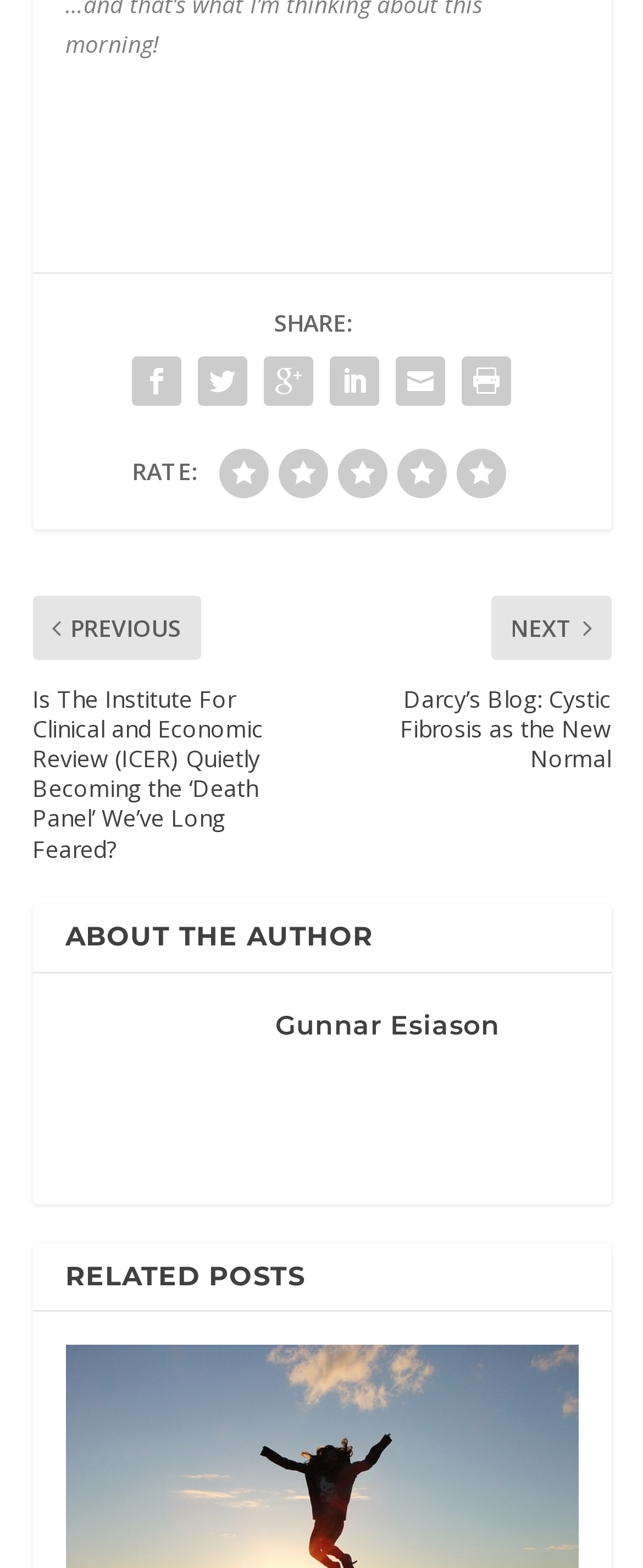Identify the bounding box for the UI element that is described as follows: "Gunnar Esiason".

[0.428, 0.644, 0.777, 0.664]